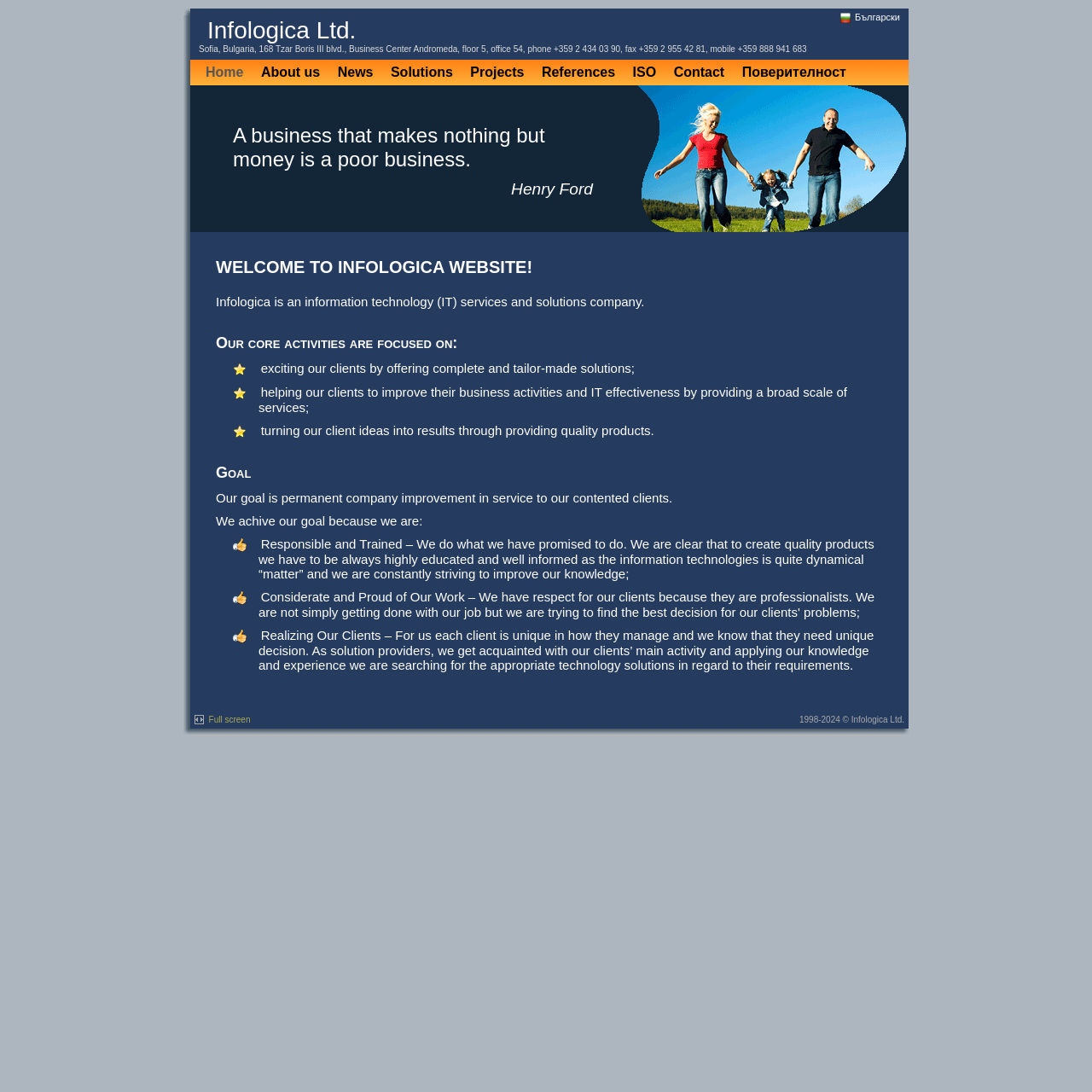What is the address of the company? Based on the screenshot, please respond with a single word or phrase.

Sofia, Bulgaria, 168 Tzar Boris III blvd.